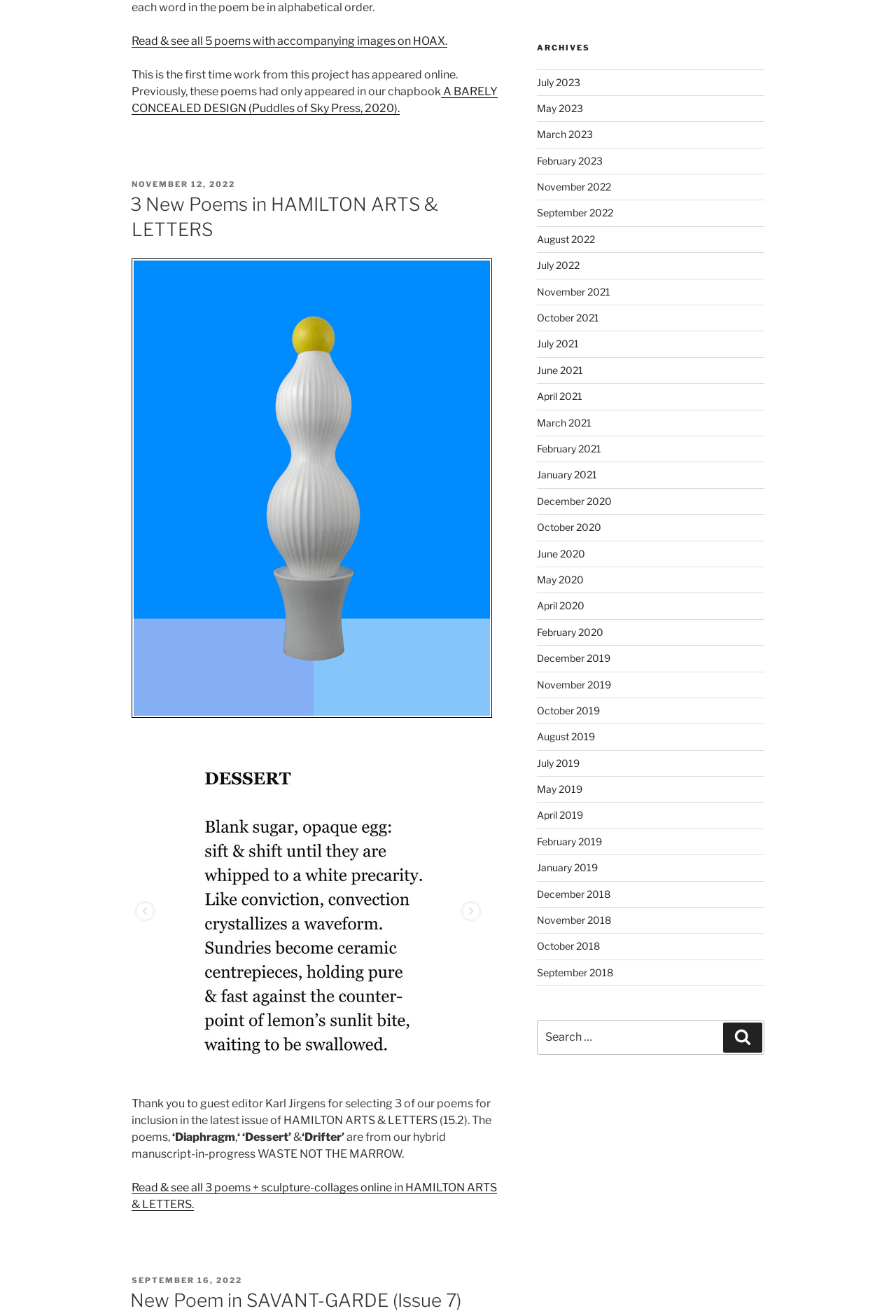Please identify the coordinates of the bounding box that should be clicked to fulfill this instruction: "Search for posts".

[0.599, 0.776, 0.853, 0.801]